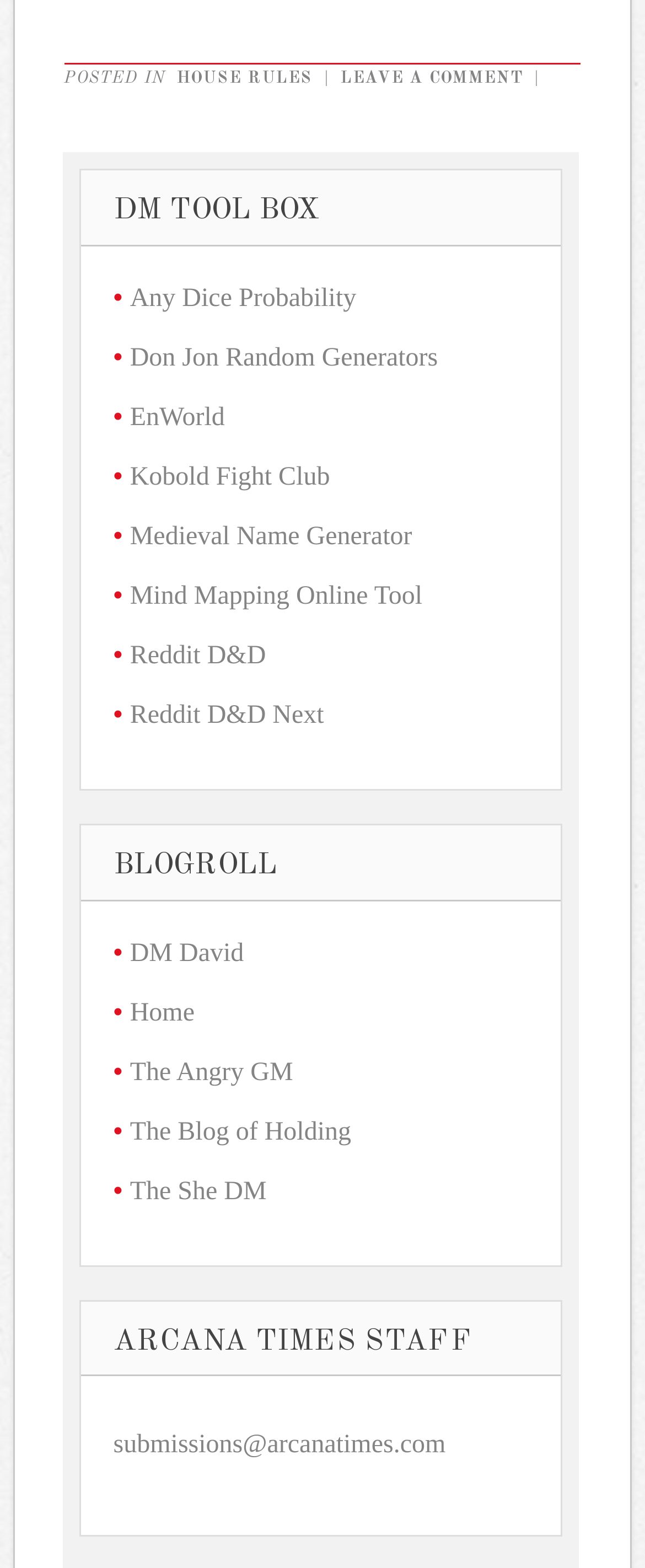Determine the bounding box of the UI element mentioned here: "EnWorld". The coordinates must be in the format [left, top, right, bottom] with values ranging from 0 to 1.

[0.201, 0.257, 0.349, 0.275]